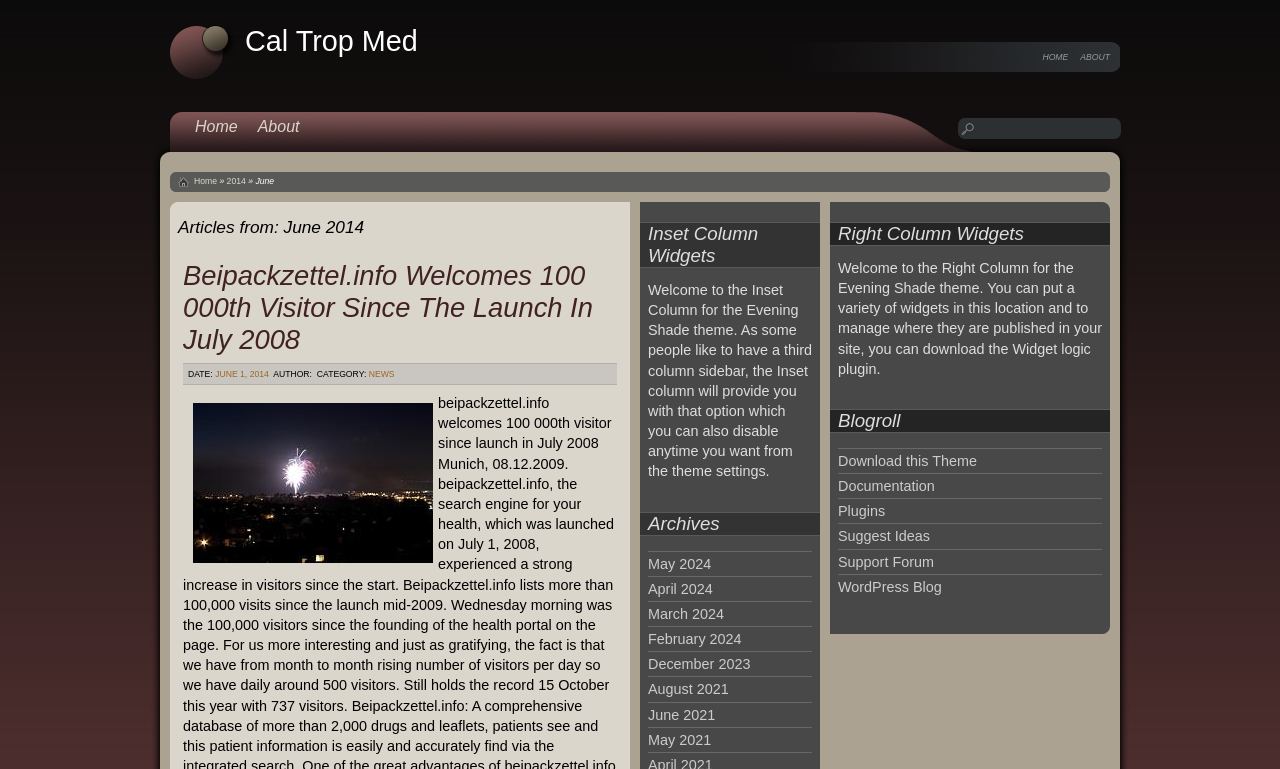What is the current month being displayed?
Based on the image, give a concise answer in the form of a single word or short phrase.

June 2014